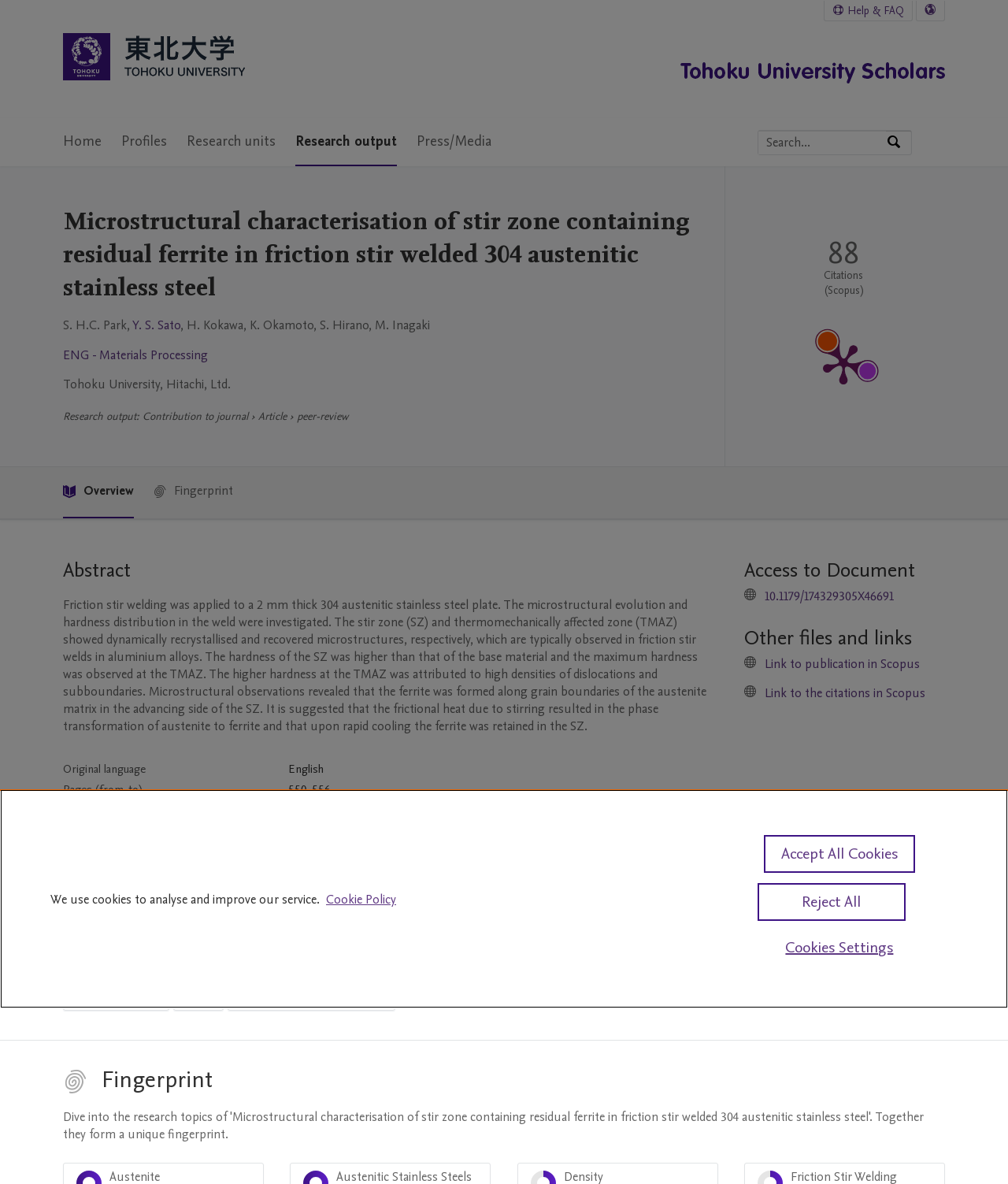Determine the bounding box coordinates of the clickable area required to perform the following instruction: "Search by expertise, name or affiliation". The coordinates should be represented as four float numbers between 0 and 1: [left, top, right, bottom].

[0.752, 0.11, 0.879, 0.13]